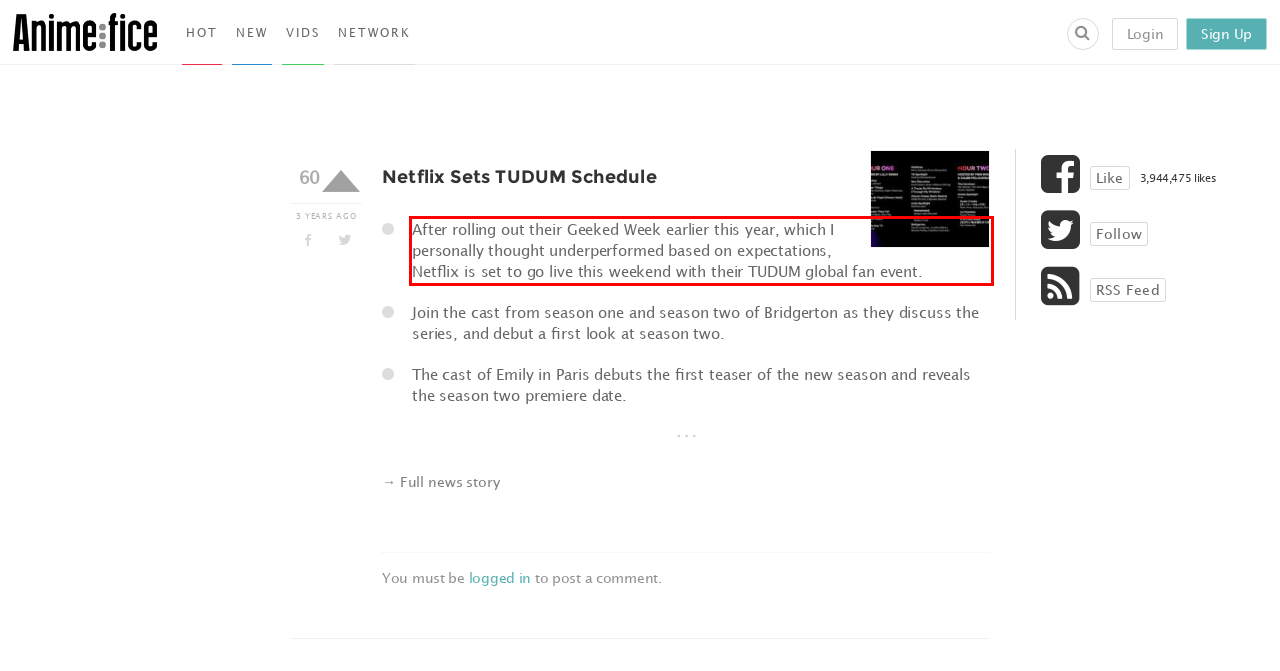You have a screenshot of a webpage with a red bounding box. Use OCR to generate the text contained within this red rectangle.

After rolling out their Geeked Week earlier this year, which I personally thought underperformed based on expectations, Netflix is set to go live this weekend with their TUDUM global fan event.